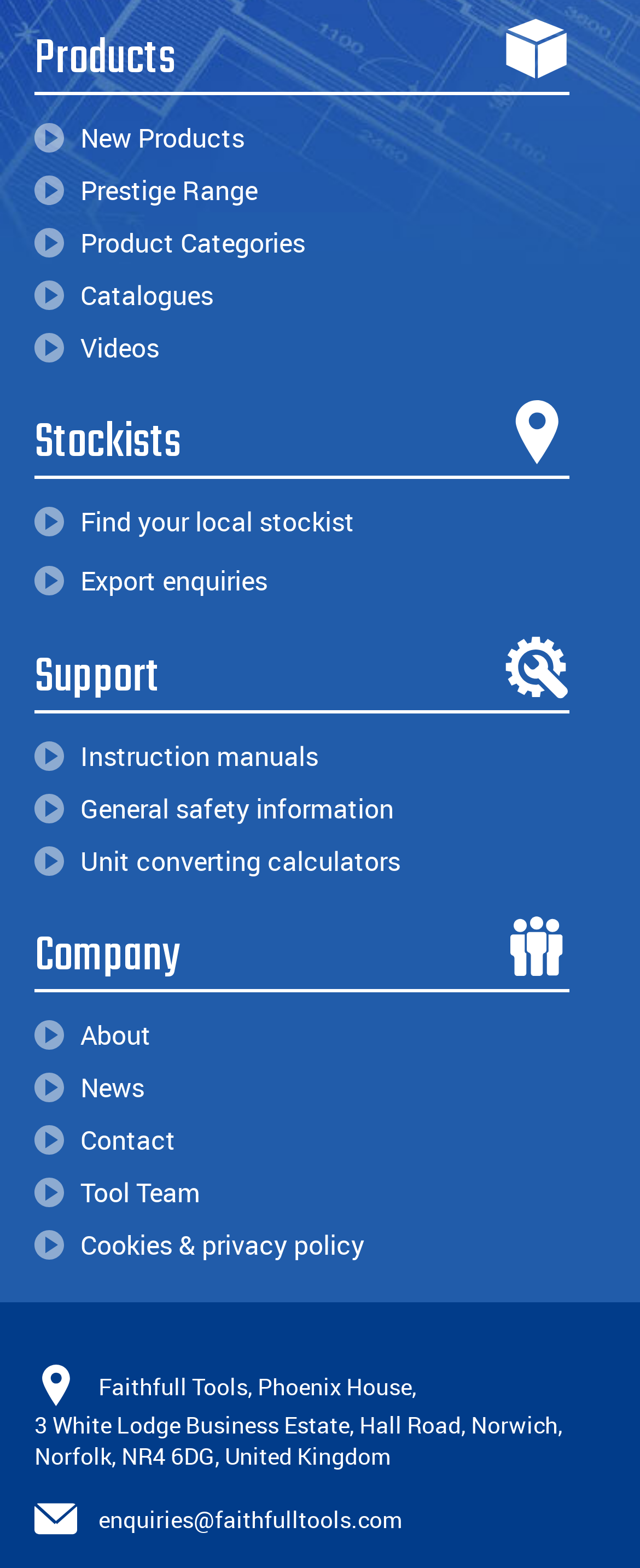Determine the bounding box coordinates of the clickable element to complete this instruction: "Find your local stockist". Provide the coordinates in the format of four float numbers between 0 and 1, [left, top, right, bottom].

[0.054, 0.318, 0.889, 0.348]